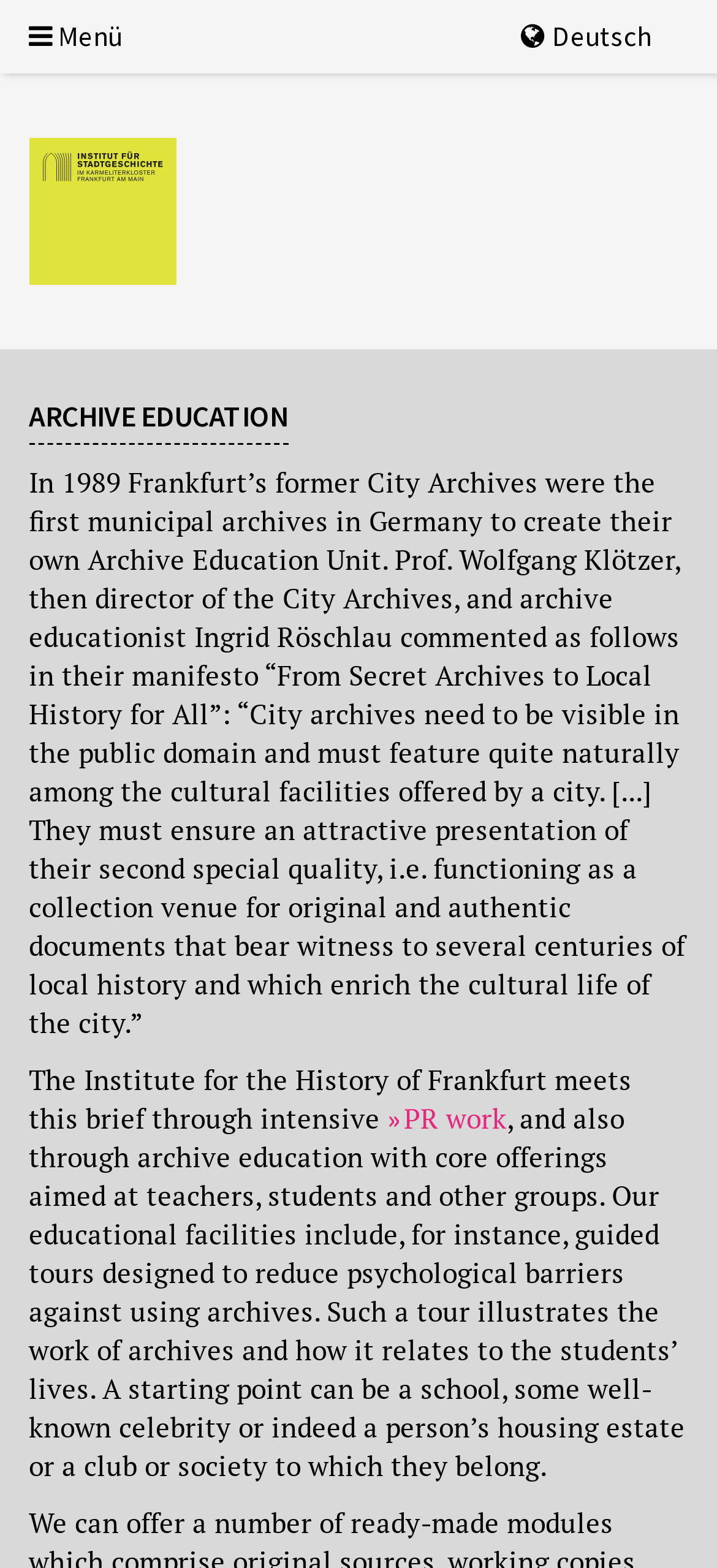What is the purpose of the archive education unit?
Based on the screenshot, answer the question with a single word or phrase.

To make archives visible and accessible